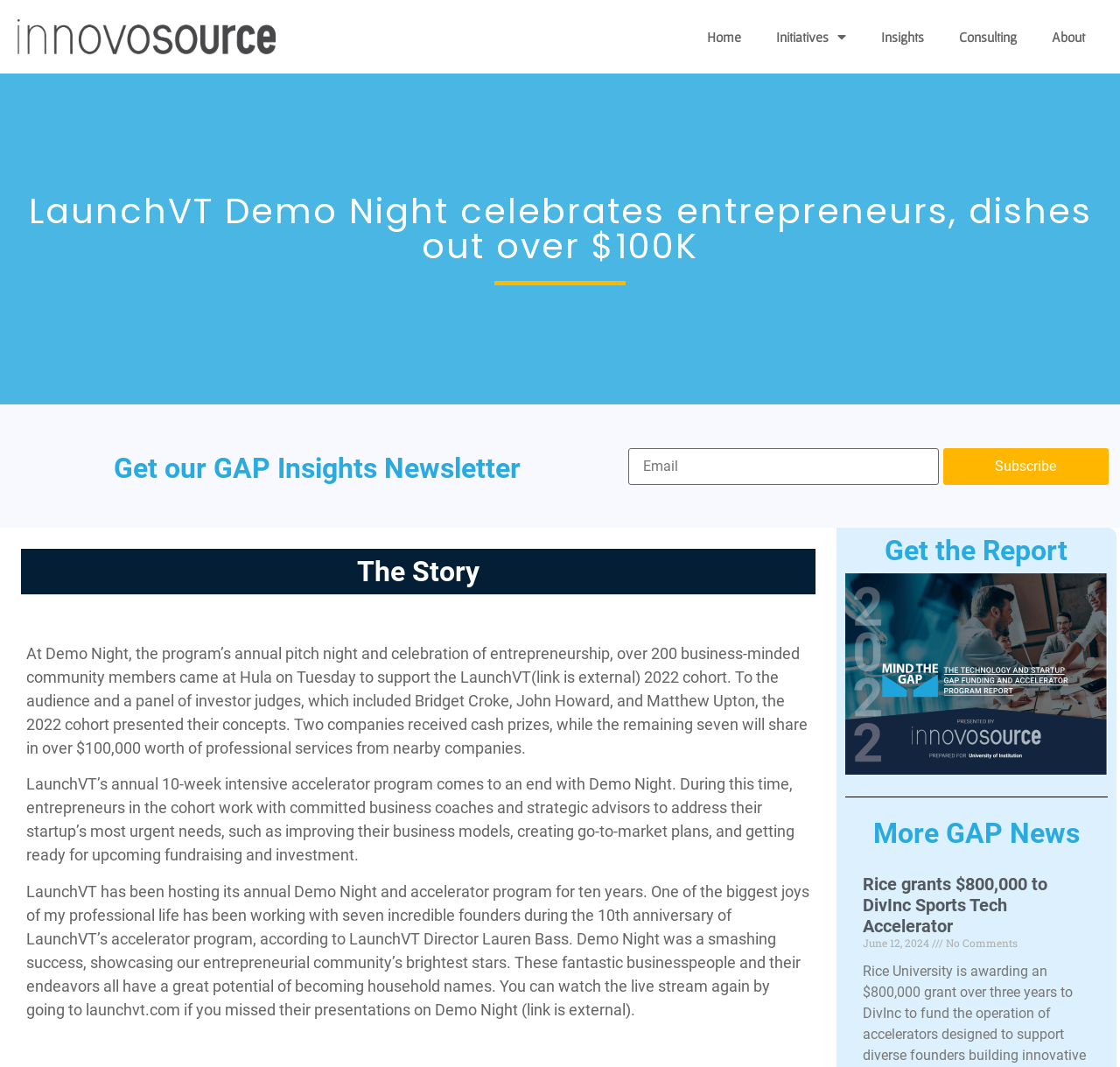Who is the Director of LaunchVT? Please answer the question using a single word or phrase based on the image.

Lauren Bass